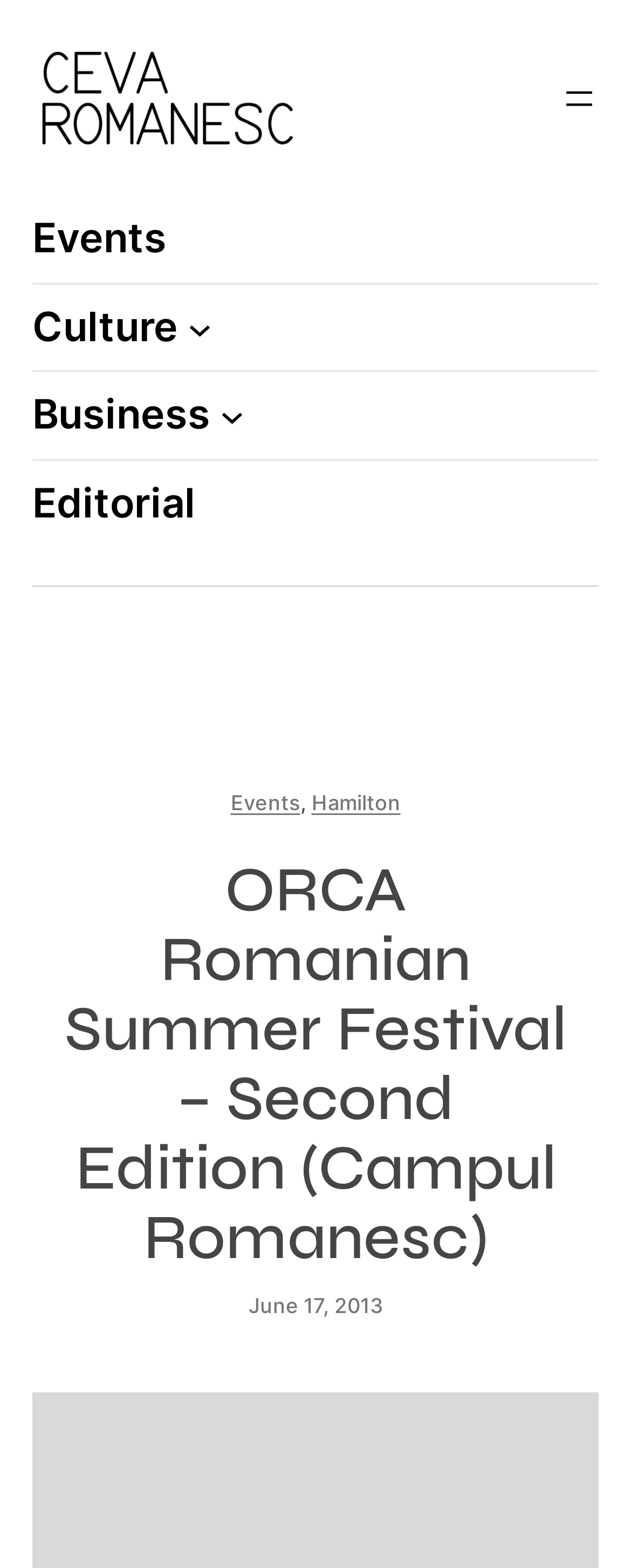Find the bounding box coordinates of the element I should click to carry out the following instruction: "Click the link to Hamilton".

[0.494, 0.504, 0.635, 0.52]